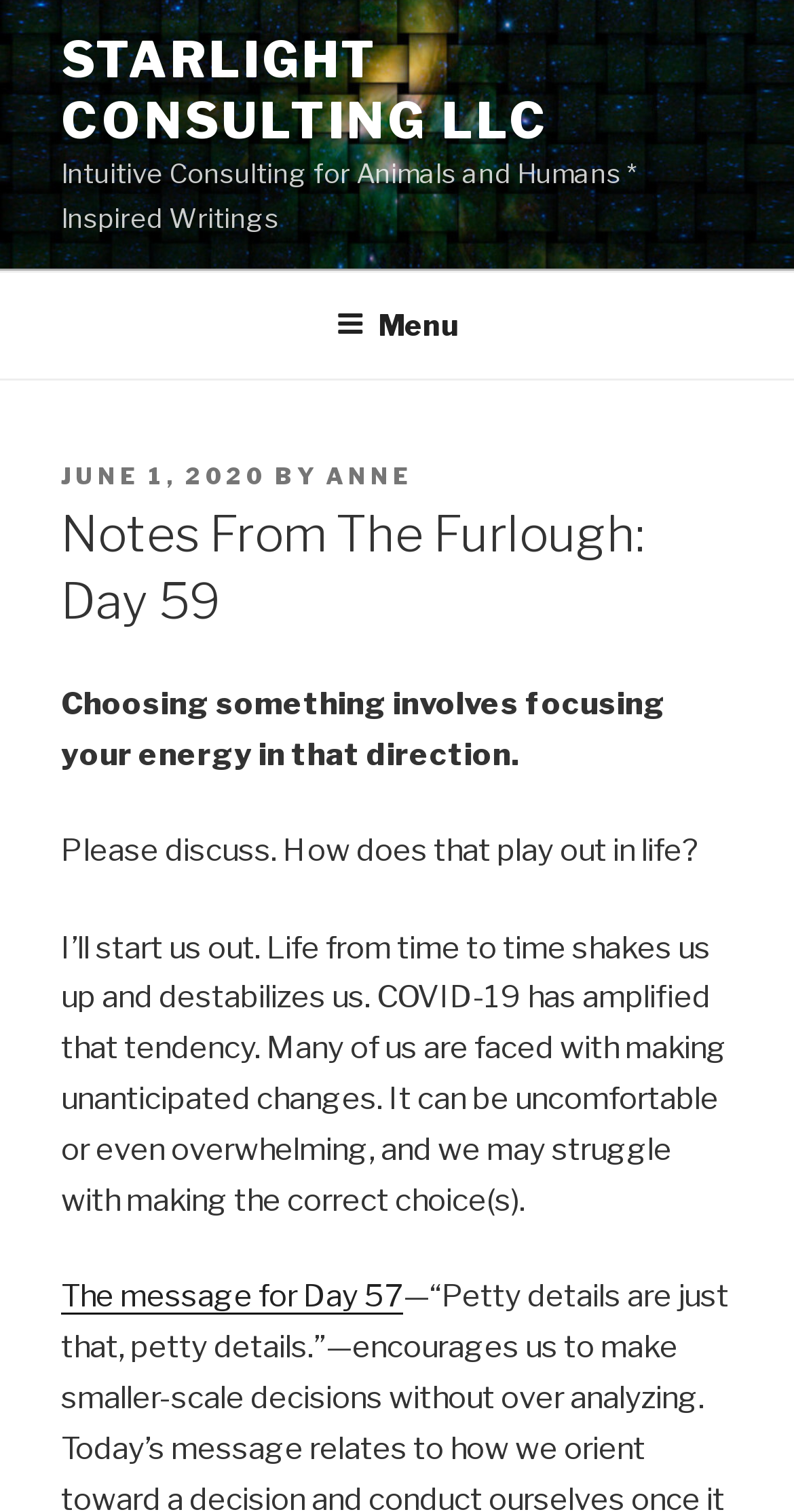Please find the main title text of this webpage.

Notes From The Furlough: Day 59